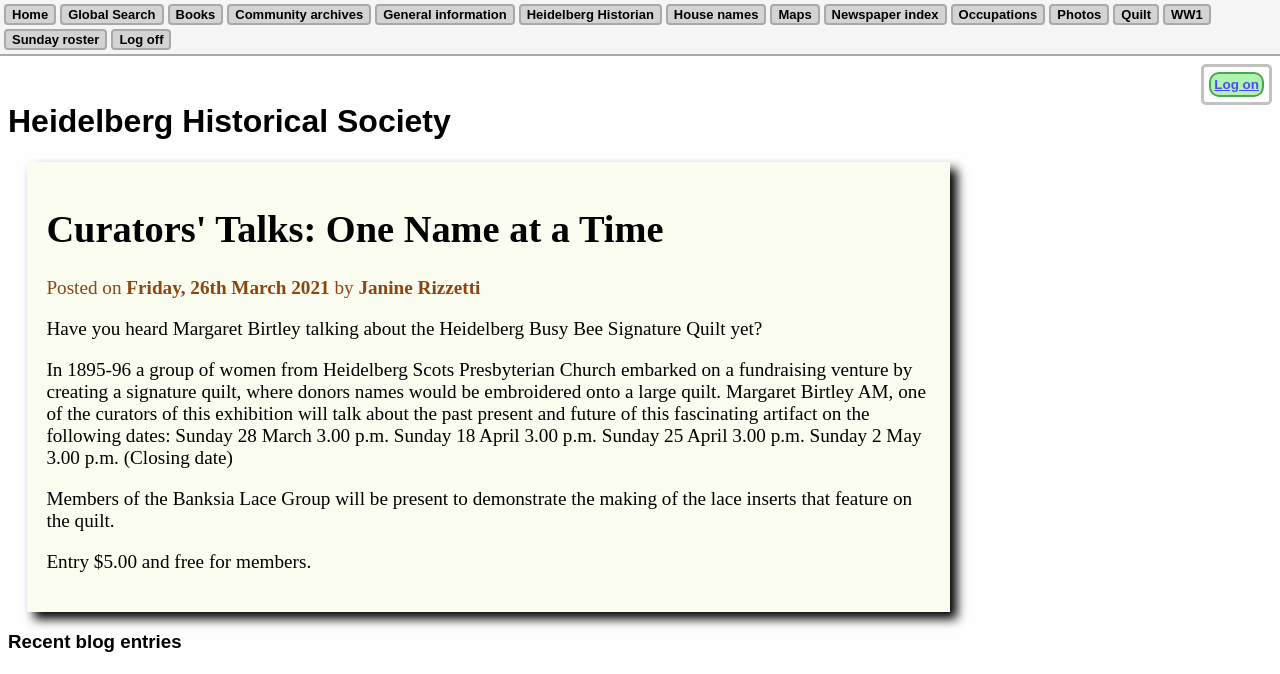Generate a thorough caption that explains the contents of the webpage.

The webpage is about the Heidelberg Historical Society. At the top, there is a row of links, including "Home", "Global Search", "Books", and others, stretching from the left to the right side of the page. Below this row, there is a large heading that reads "Heidelberg Historical Society". 

Underneath the heading, there is another heading that says "Curators' Talks: One Name at a Time". Below this, there is a section with several lines of text, including the date "Friday, 26th March 2021" and the name "Janine Rizzetti". This section appears to be a blog post or article, and it discusses the Heidelberg Busy Bee Signature Quilt, including its history and upcoming talks about the quilt. 

The text in this section is divided into several paragraphs, with the first paragraph asking if the reader has heard Margaret Birtley talking about the quilt. The following paragraphs provide more information about the quilt and the upcoming talks, including dates and times. There is also a mention of the Banksia Lace Group demonstrating the making of lace inserts that feature on the quilt. 

At the very bottom of the page, there is a heading that says "Recent blog entries". There are no images on the page. On the right side of the page, near the top, there are two links: "Log on" and "Log off", which are likely related to user accounts.